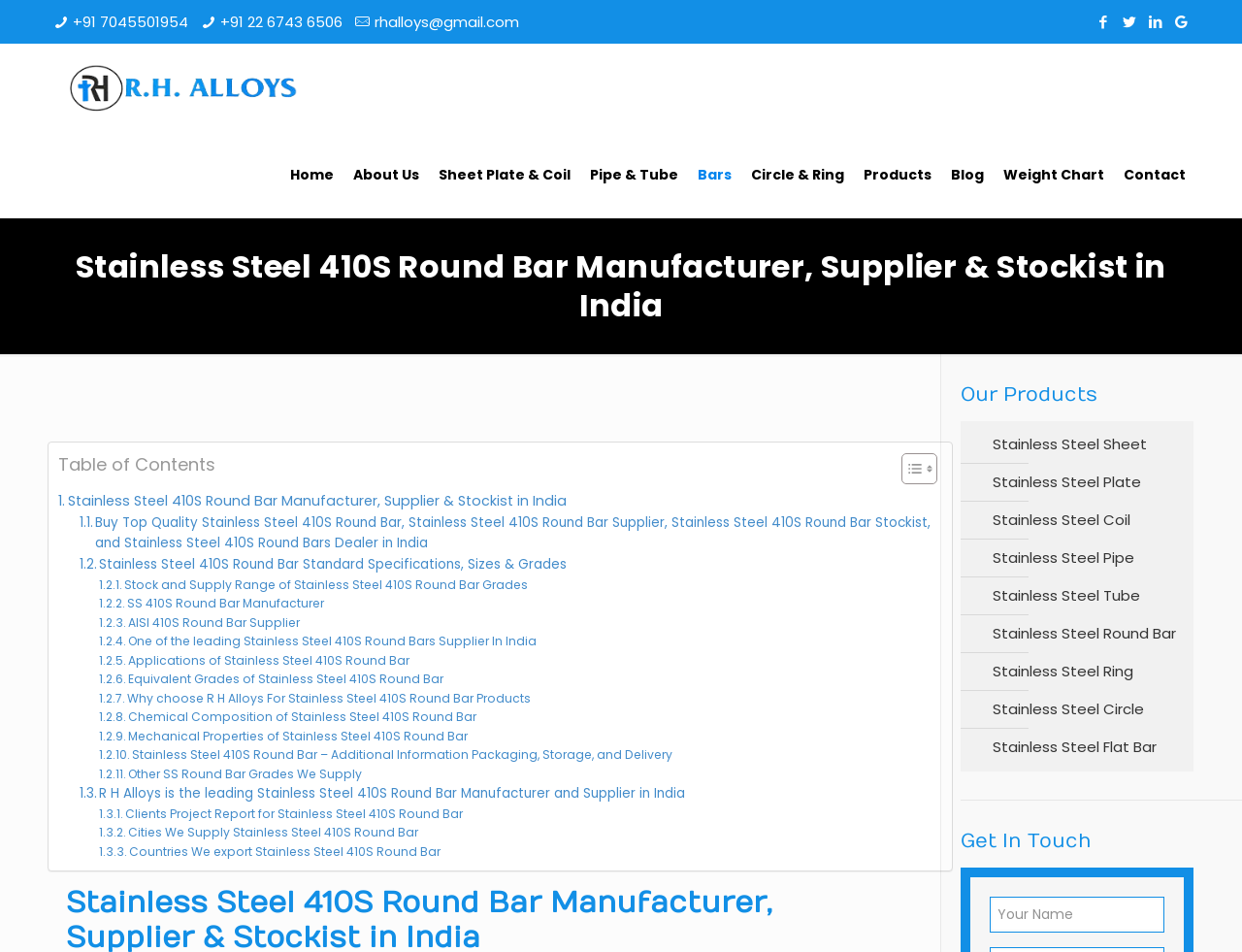Look at the image and answer the question in detail:
What is the company's email address?

The email address can be found at the top of the webpage, next to the phone number and social media links.